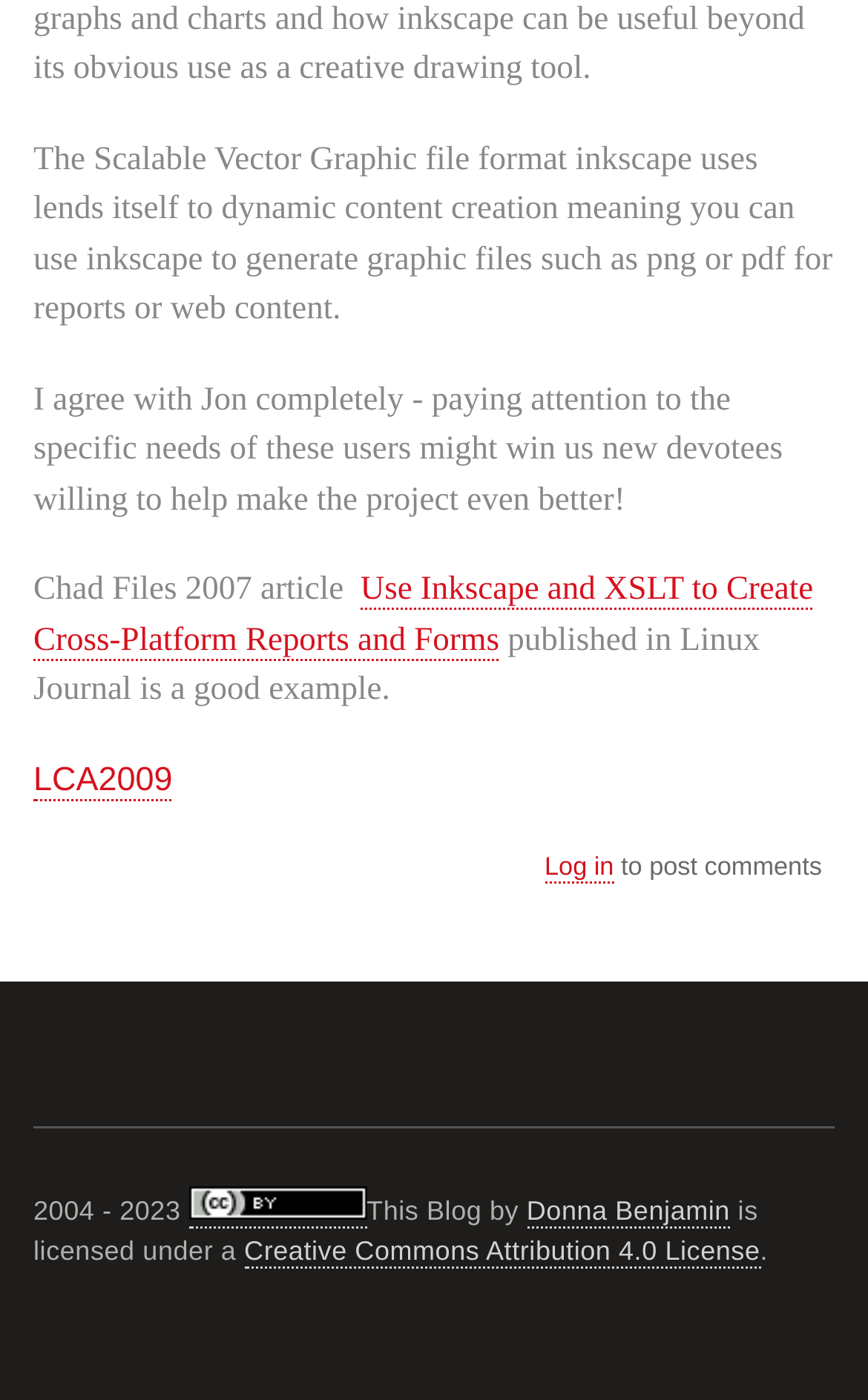Who is the author of the blog?
Refer to the image and give a detailed answer to the question.

The author of the blog is Donna Benjamin, which is mentioned in the link element 'Donna Benjamin' at the bottom of the page, along with the copyright information.